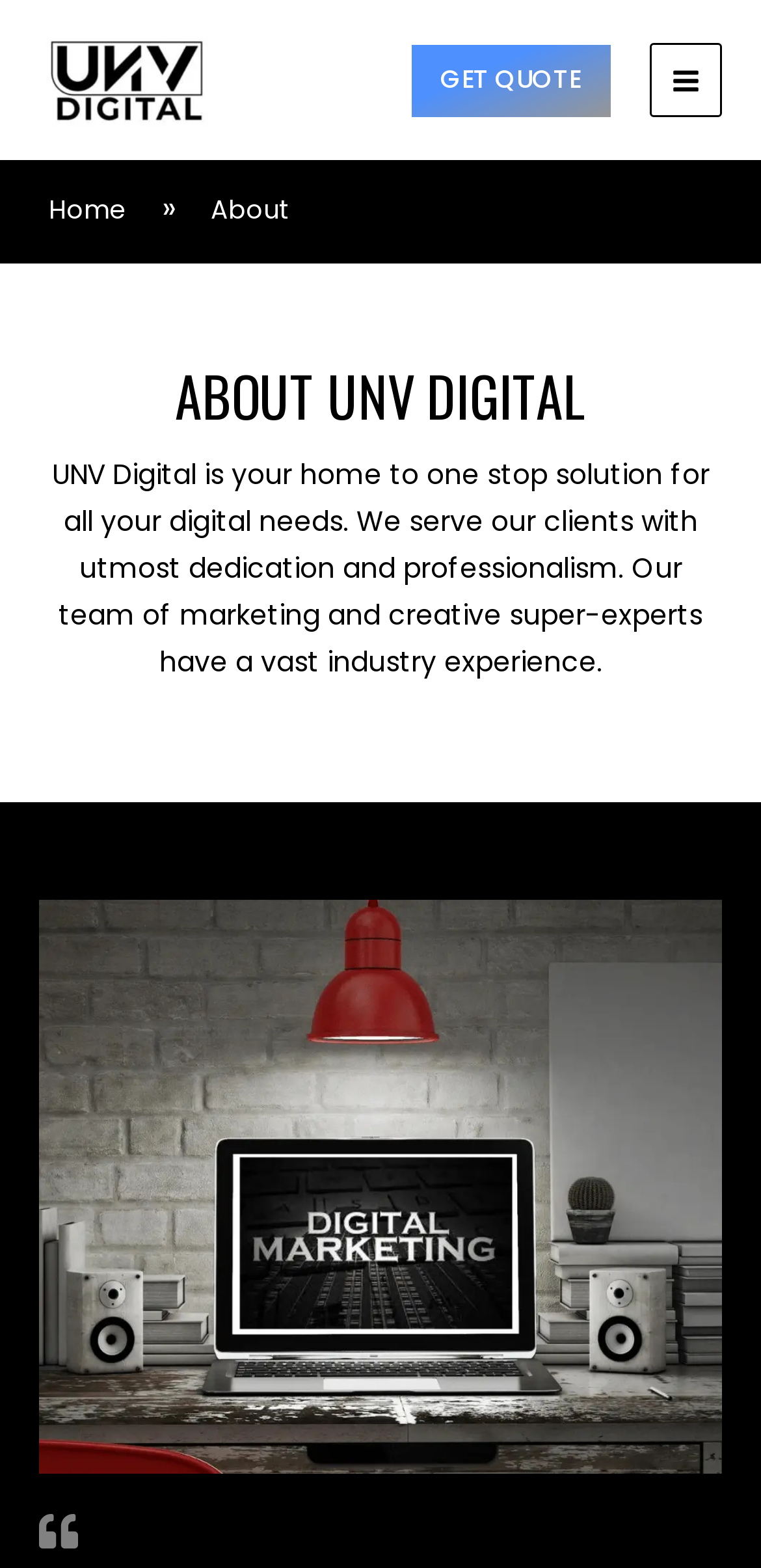Locate the UI element described as follows: "GET QUOTE". Return the bounding box coordinates as four float numbers between 0 and 1 in the order [left, top, right, bottom].

[0.54, 0.028, 0.801, 0.074]